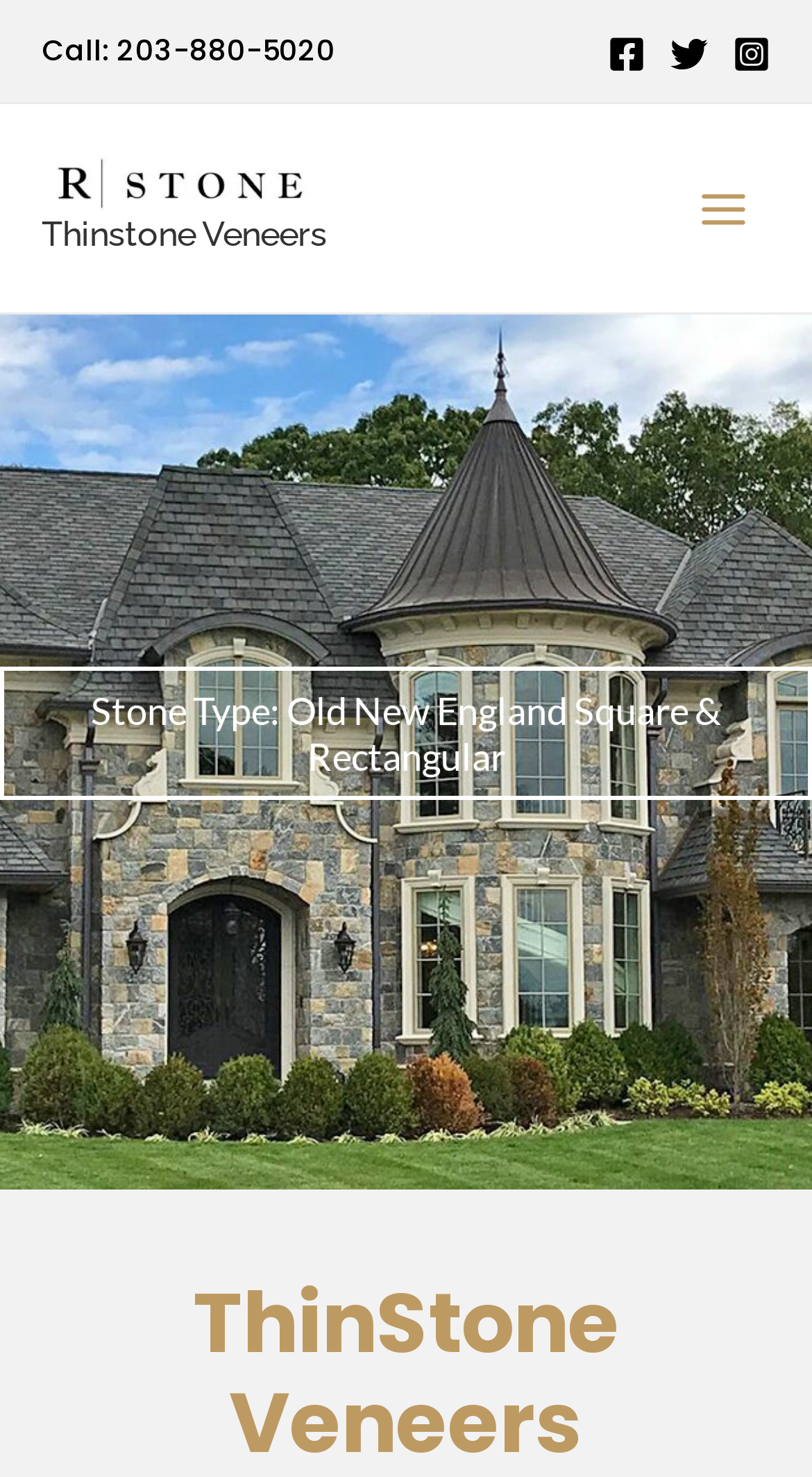Please determine the bounding box coordinates for the UI element described here. Use the format (top-left x, top-left y, bottom-right x, bottom-right y) with values bounded between 0 and 1: aria-label="Facebook"

[0.749, 0.024, 0.795, 0.05]